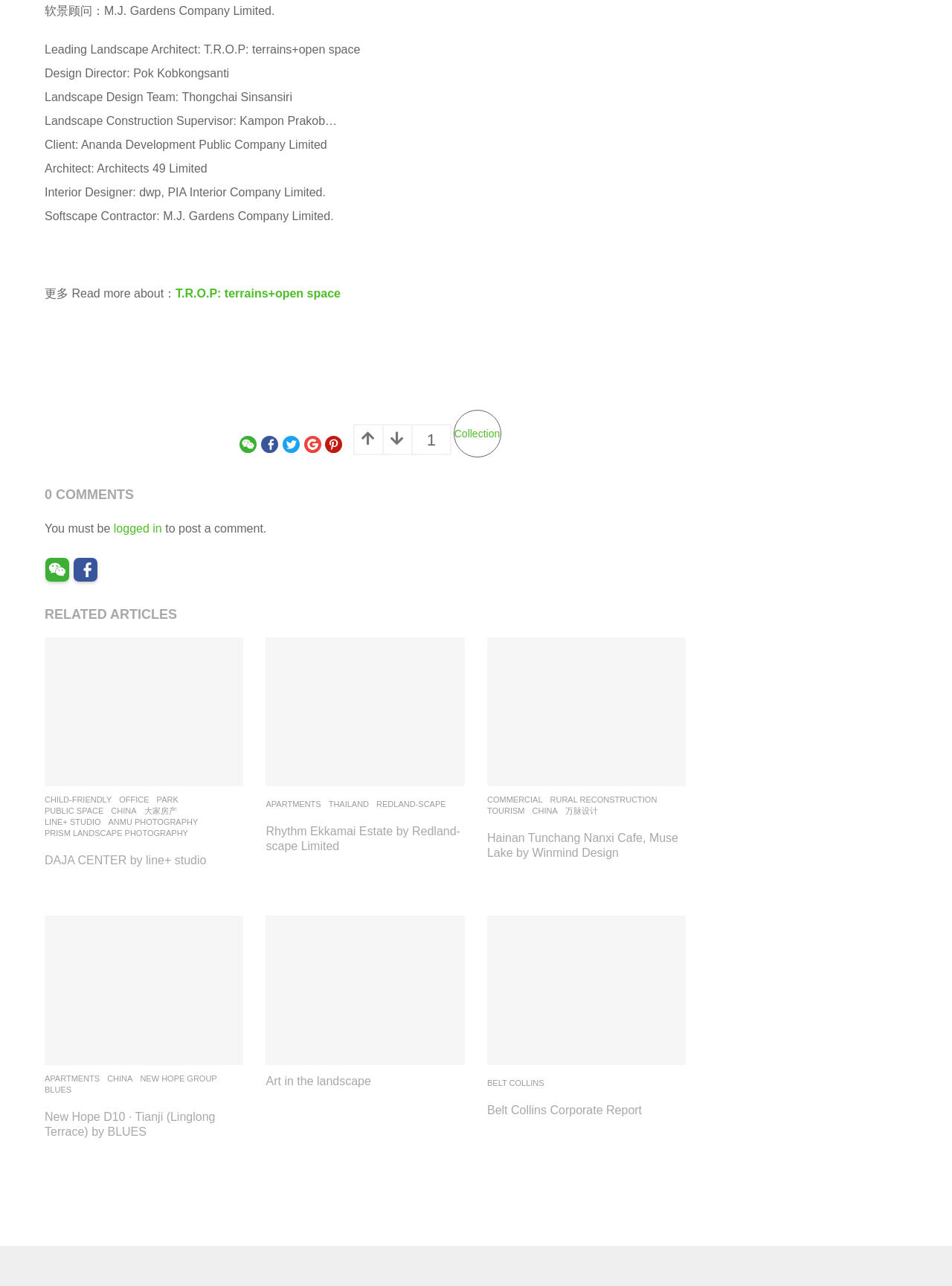Please specify the bounding box coordinates in the format (top-left x, top-left y, bottom-right x, bottom-right y), with all values as floating point numbers between 0 and 1. Identify the bounding box of the UI element described by: Customer Service & Culture

None